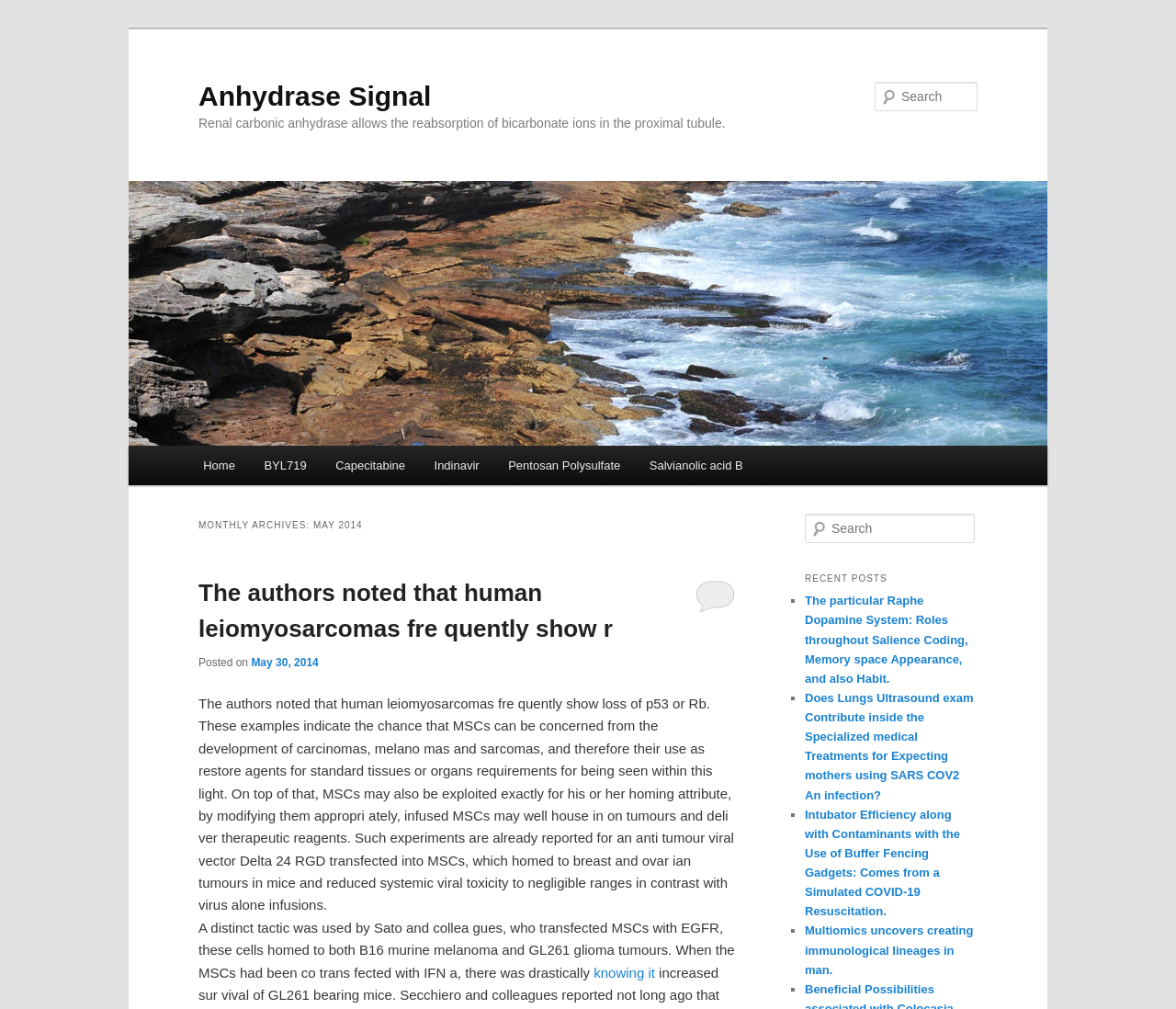Identify the bounding box for the described UI element: "Home".

[0.16, 0.442, 0.212, 0.481]